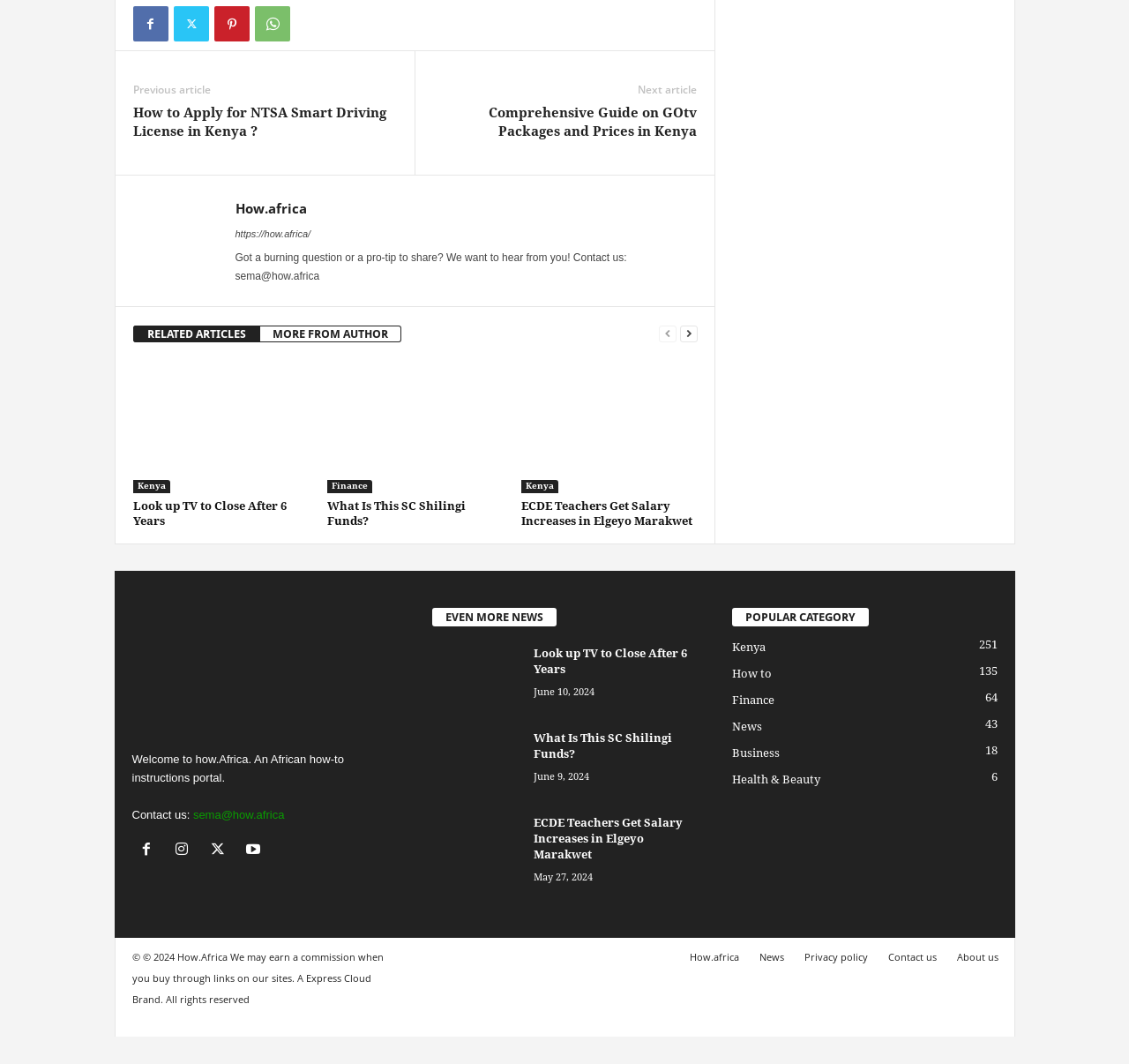Determine the bounding box coordinates for the area that needs to be clicked to fulfill this task: "Call ABC Bail Bonds". The coordinates must be given as four float numbers between 0 and 1, i.e., [left, top, right, bottom].

None